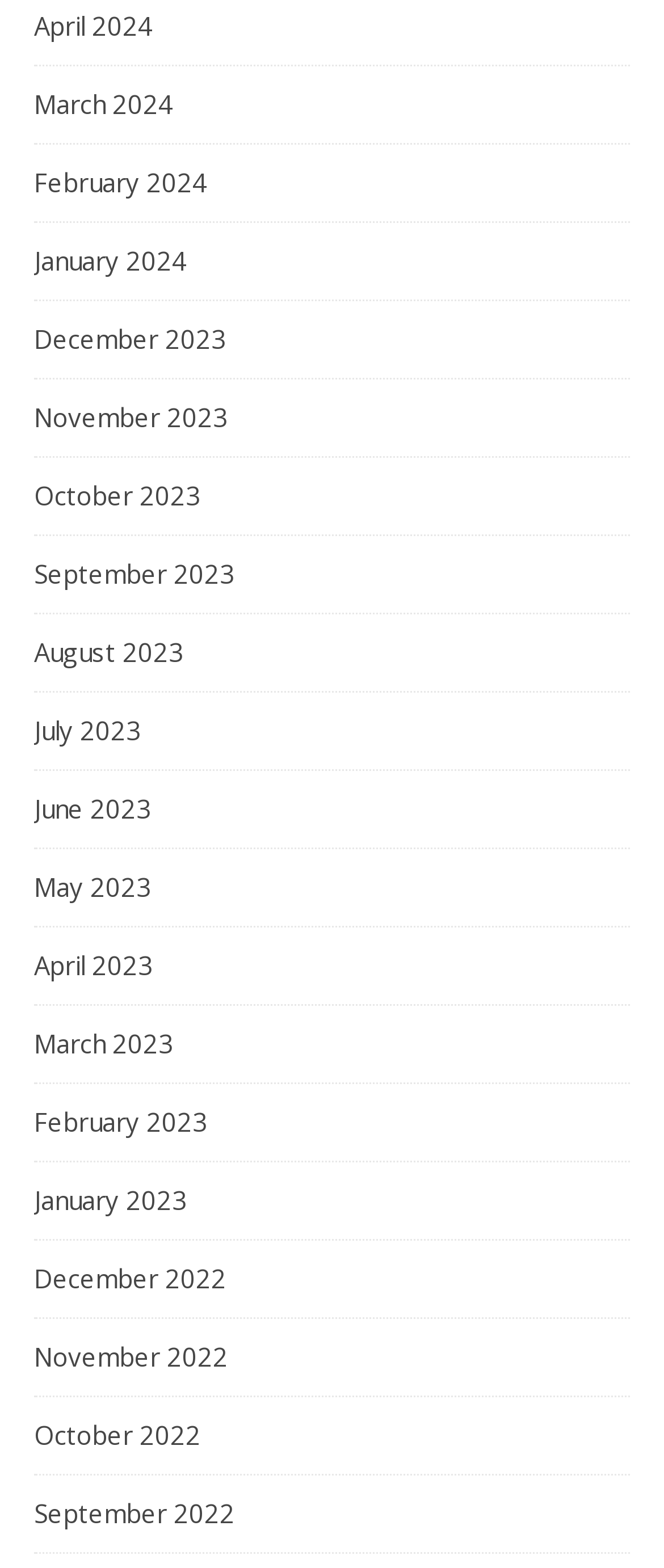Identify the bounding box coordinates for the element you need to click to achieve the following task: "view March 2024". Provide the bounding box coordinates as four float numbers between 0 and 1, in the form [left, top, right, bottom].

[0.051, 0.043, 0.262, 0.092]